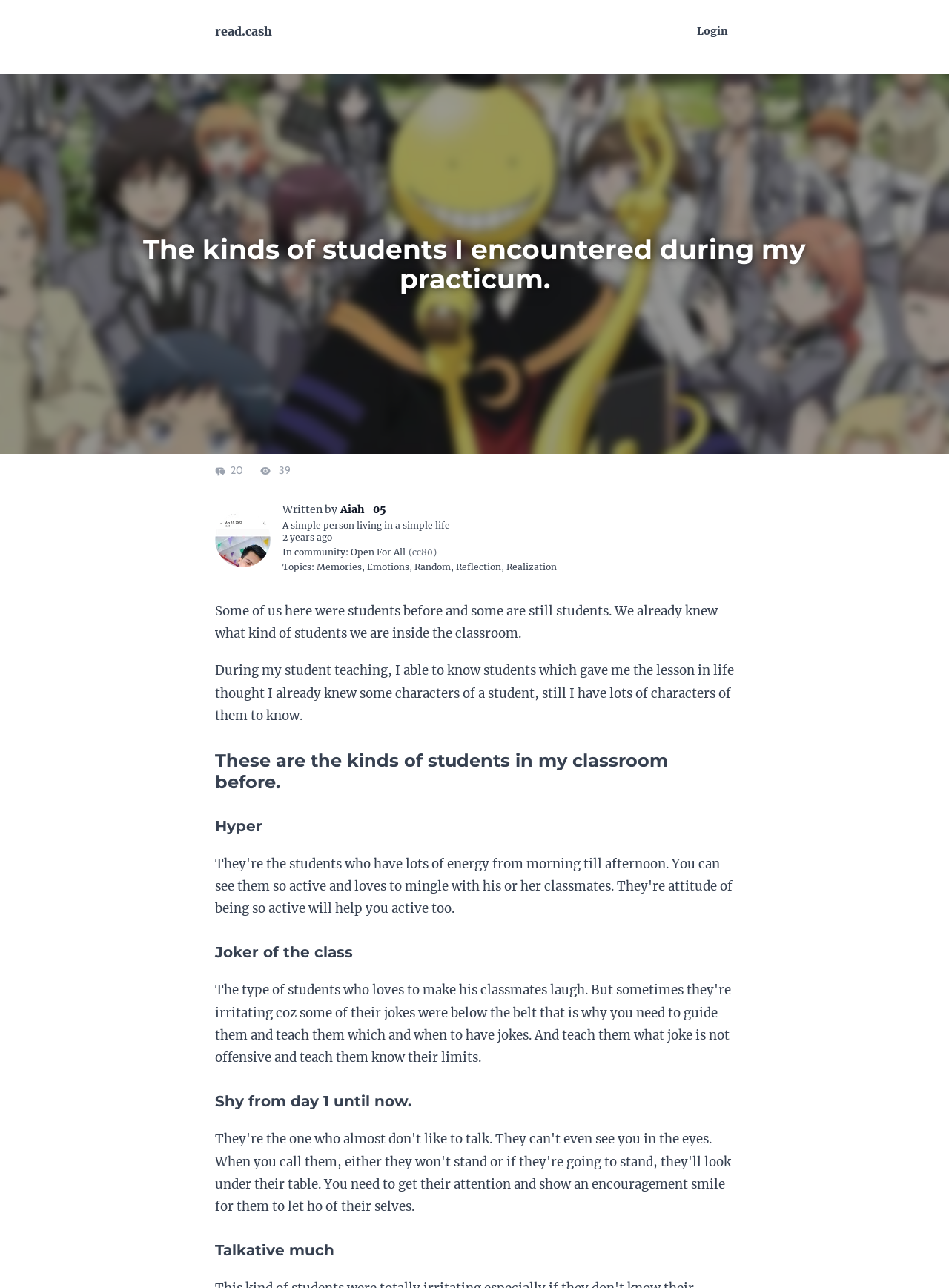What is the topic of the article?
Using the visual information, respond with a single word or phrase.

Memories, Emotions, Random, Reflection, Realization